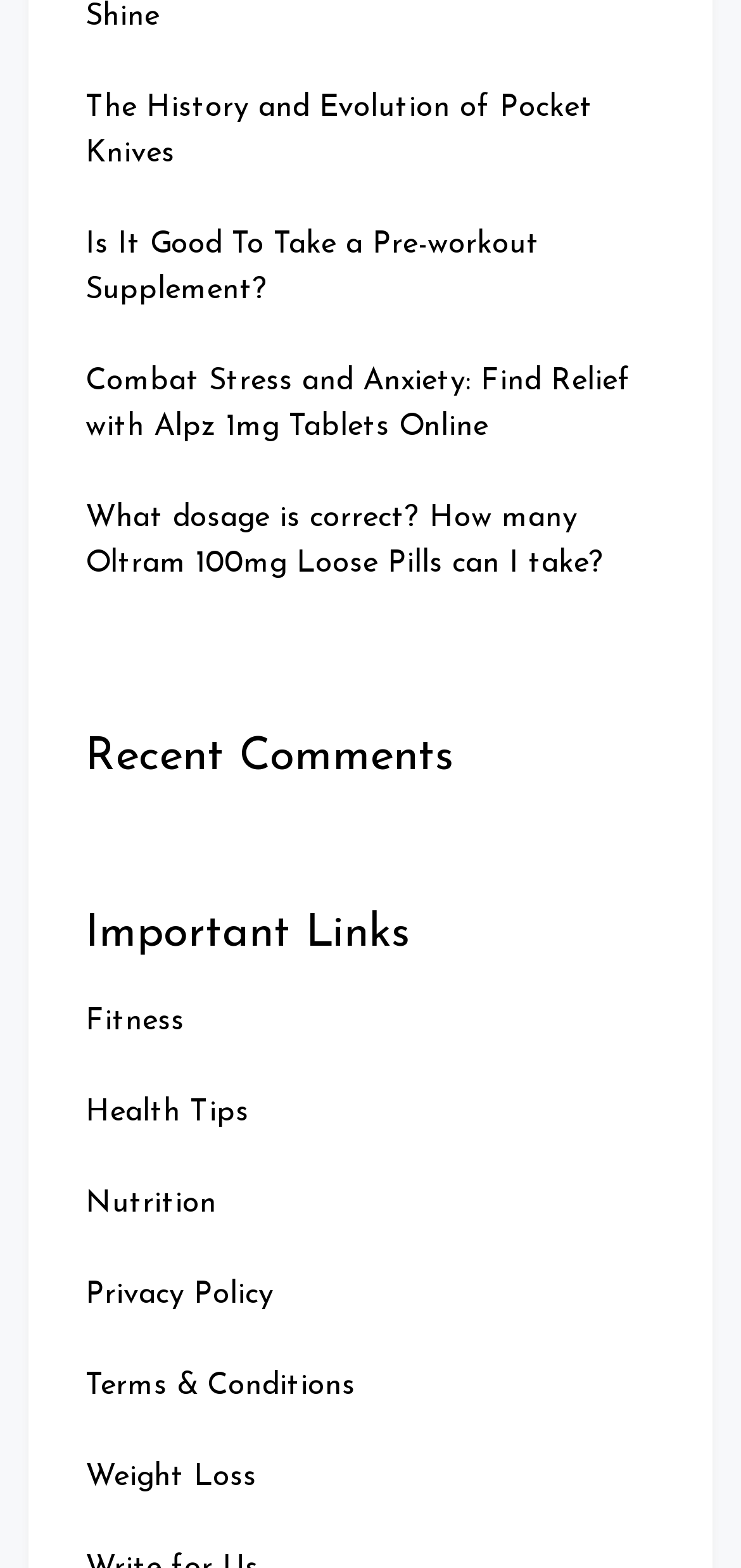Using the element description: "Health Tips", determine the bounding box coordinates. The coordinates should be in the format [left, top, right, bottom], with values between 0 and 1.

[0.115, 0.701, 0.336, 0.72]